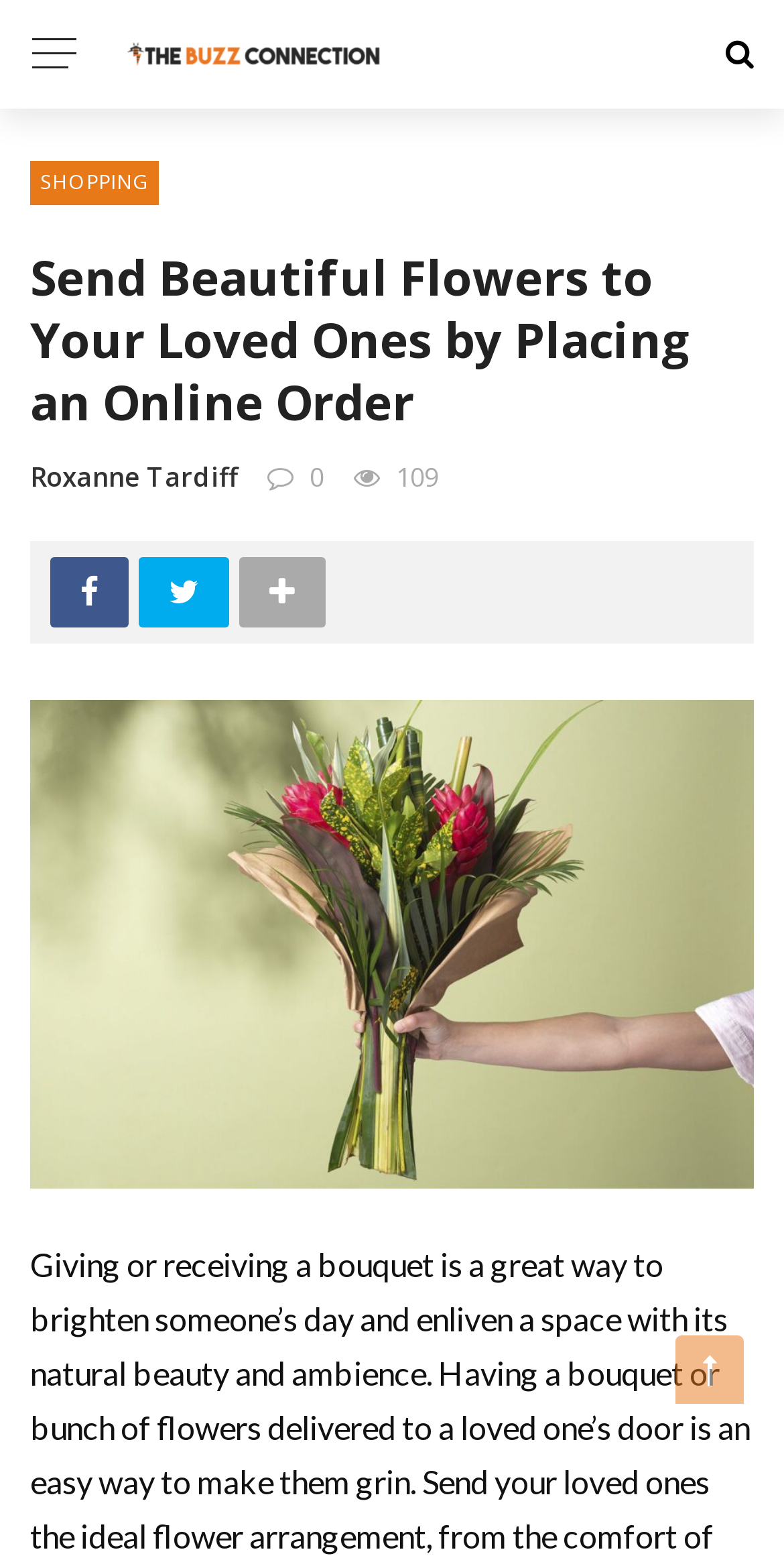What is the purpose of the website?
Please provide a single word or phrase as the answer based on the screenshot.

To order flowers online